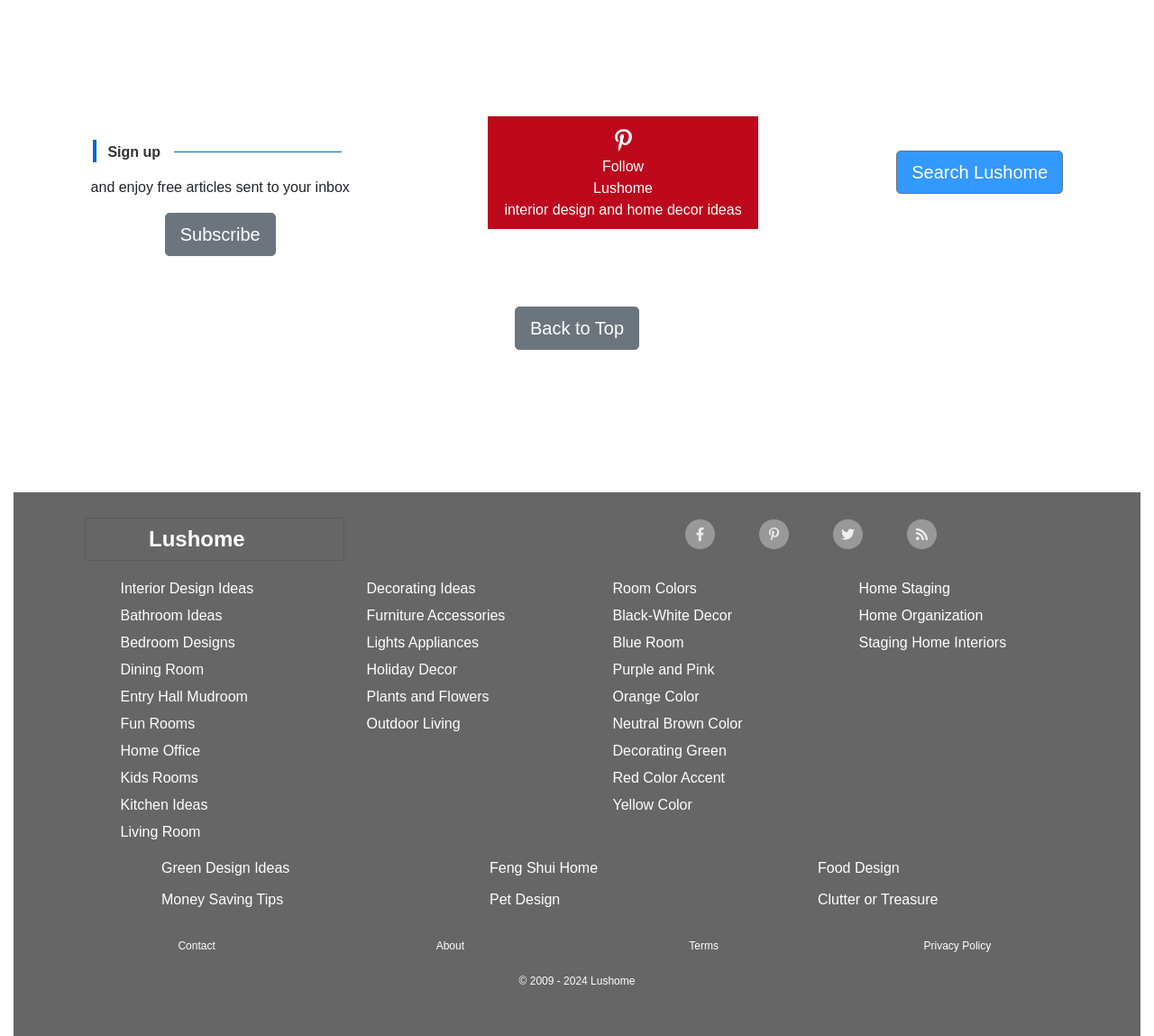Indicate the bounding box coordinates of the clickable region to achieve the following instruction: "Subscribe to the newsletter."

[0.143, 0.205, 0.239, 0.247]